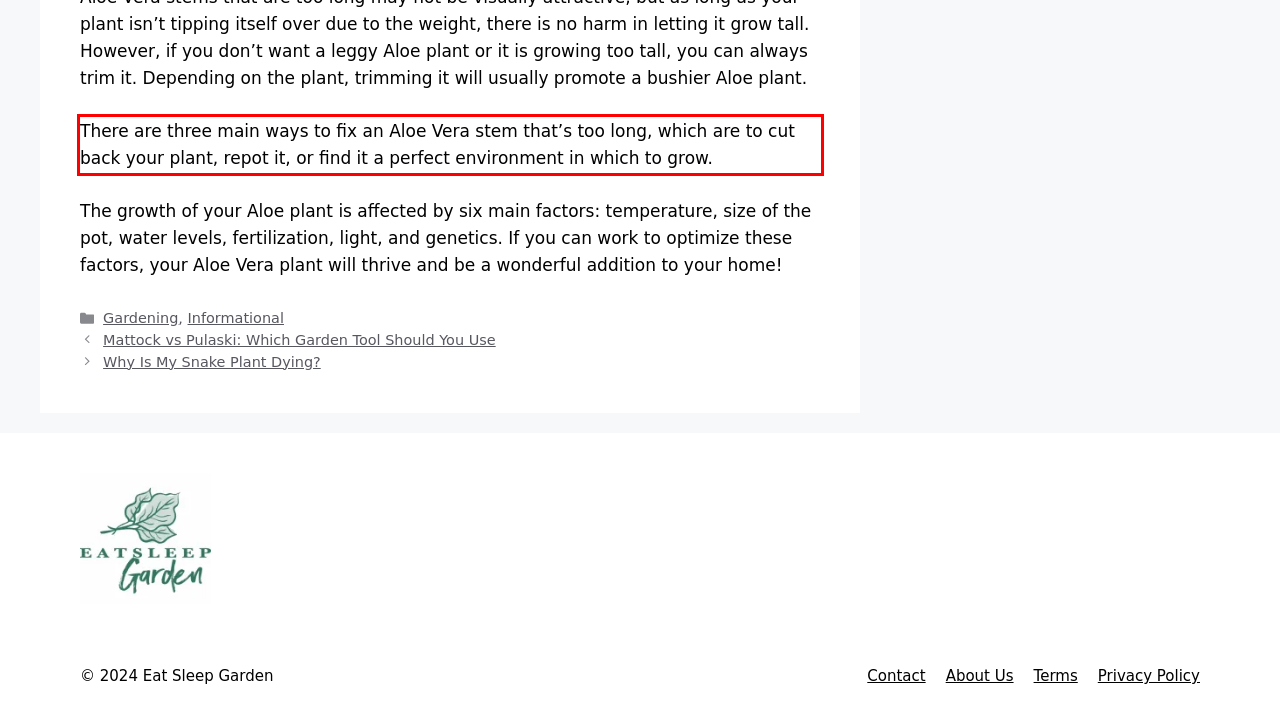Identify the red bounding box in the webpage screenshot and perform OCR to generate the text content enclosed.

There are three main ways to fix an Aloe Vera stem that’s too long, which are to cut back your plant, repot it, or find it a perfect environment in which to grow.